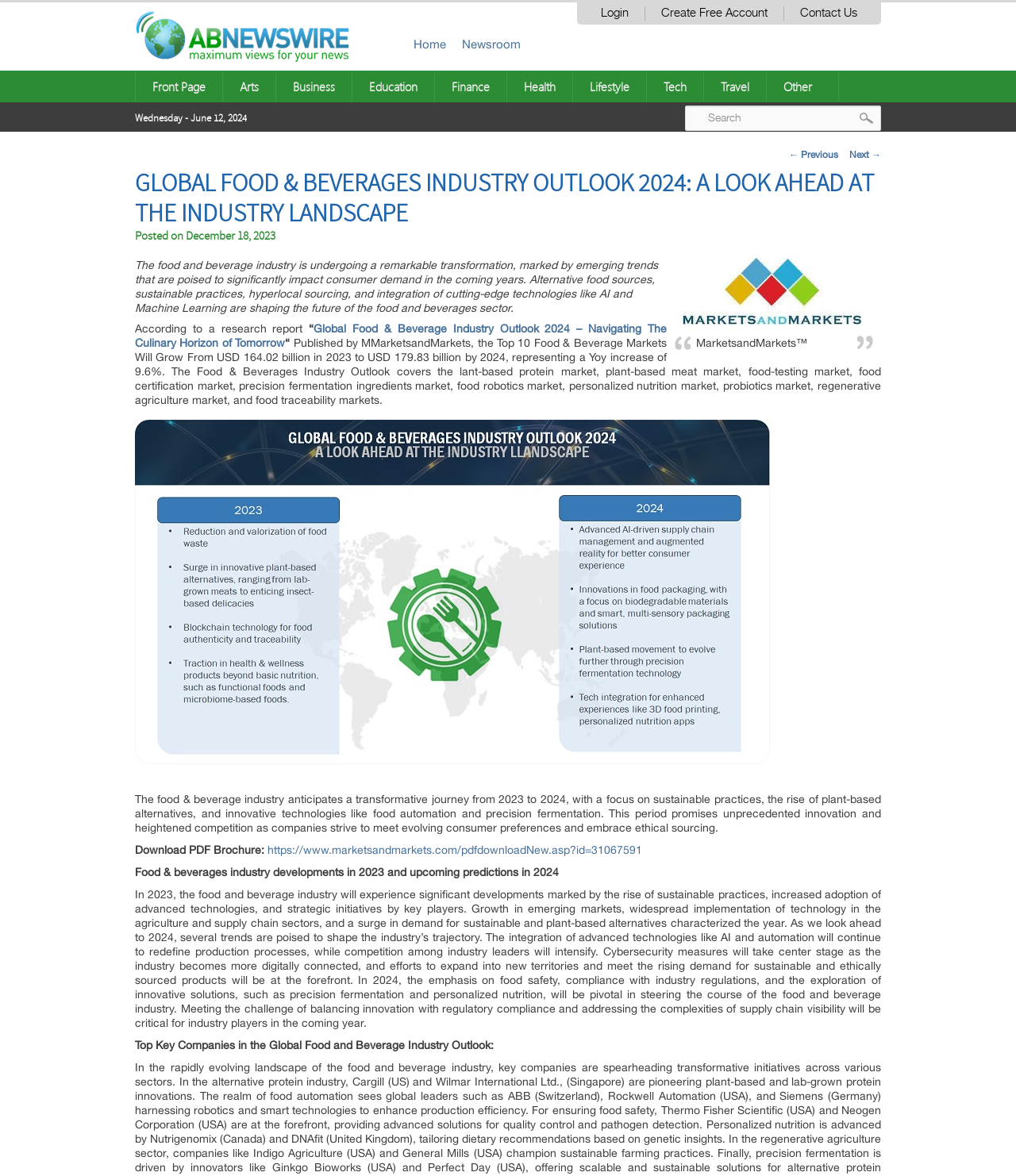Respond to the following query with just one word or a short phrase: 
What is the date of the post?

December 18, 2023